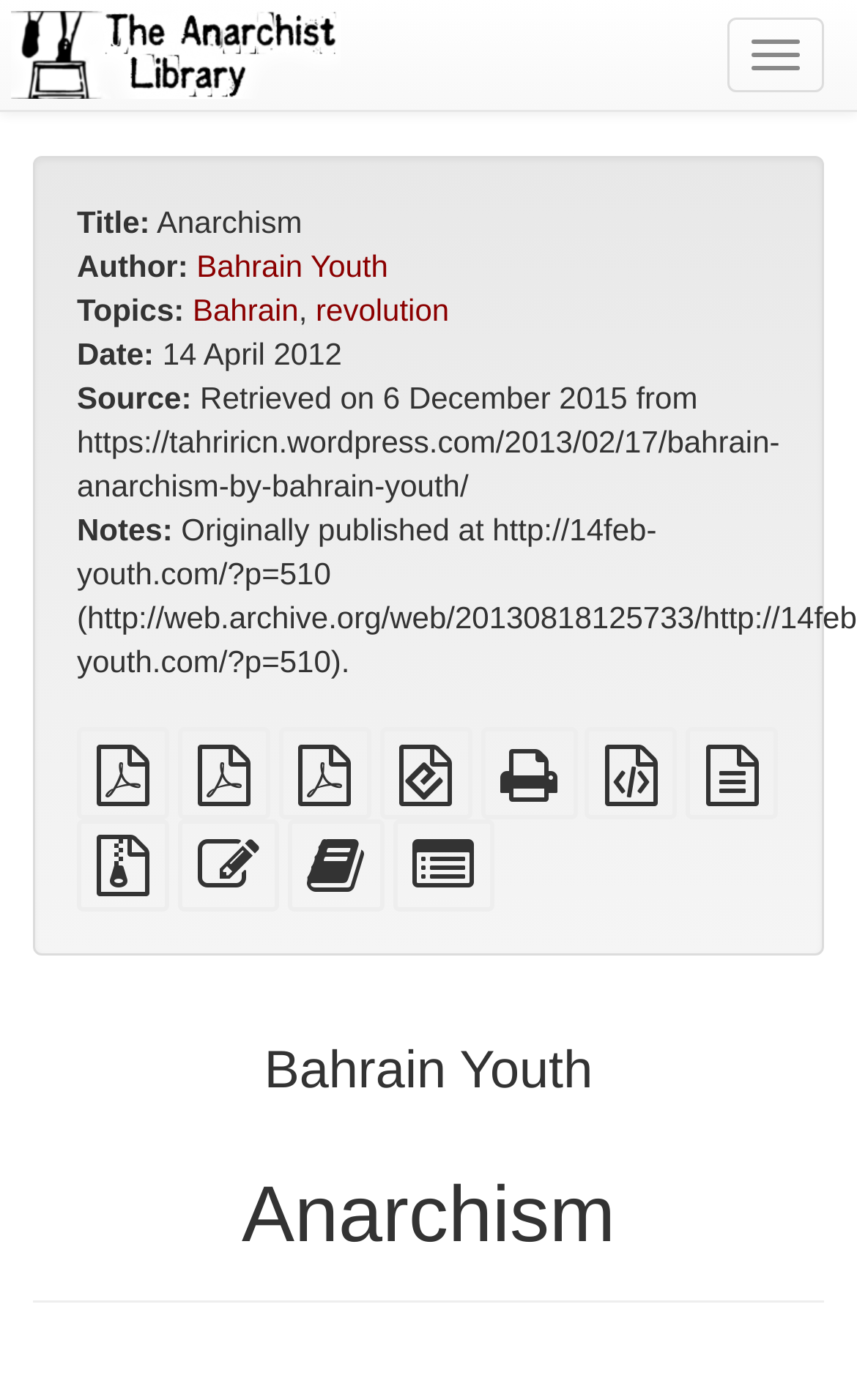Determine the bounding box coordinates of the element's region needed to click to follow the instruction: "Edit this text". Provide these coordinates as four float numbers between 0 and 1, formatted as [left, top, right, bottom].

[0.207, 0.614, 0.325, 0.639]